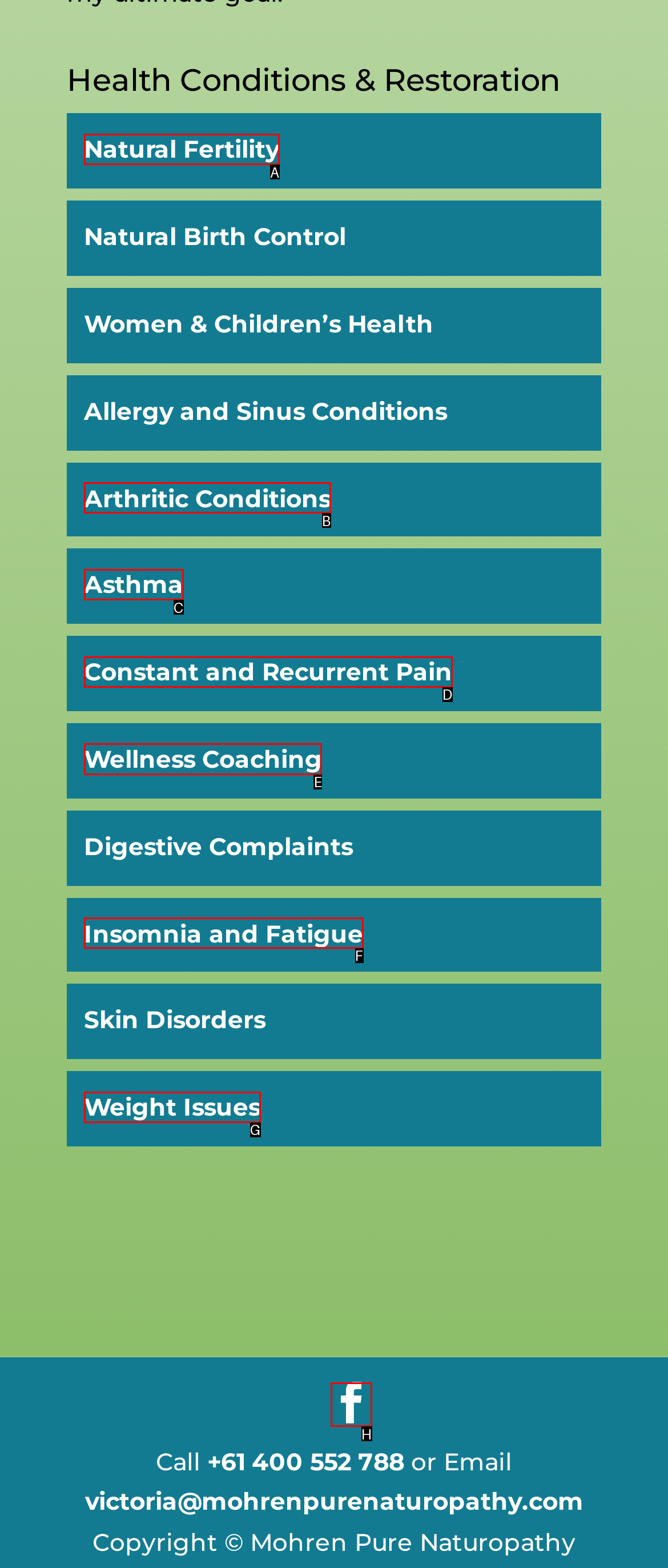Given the instruction: Click on Wellness Coaching, which HTML element should you click on?
Answer with the letter that corresponds to the correct option from the choices available.

E